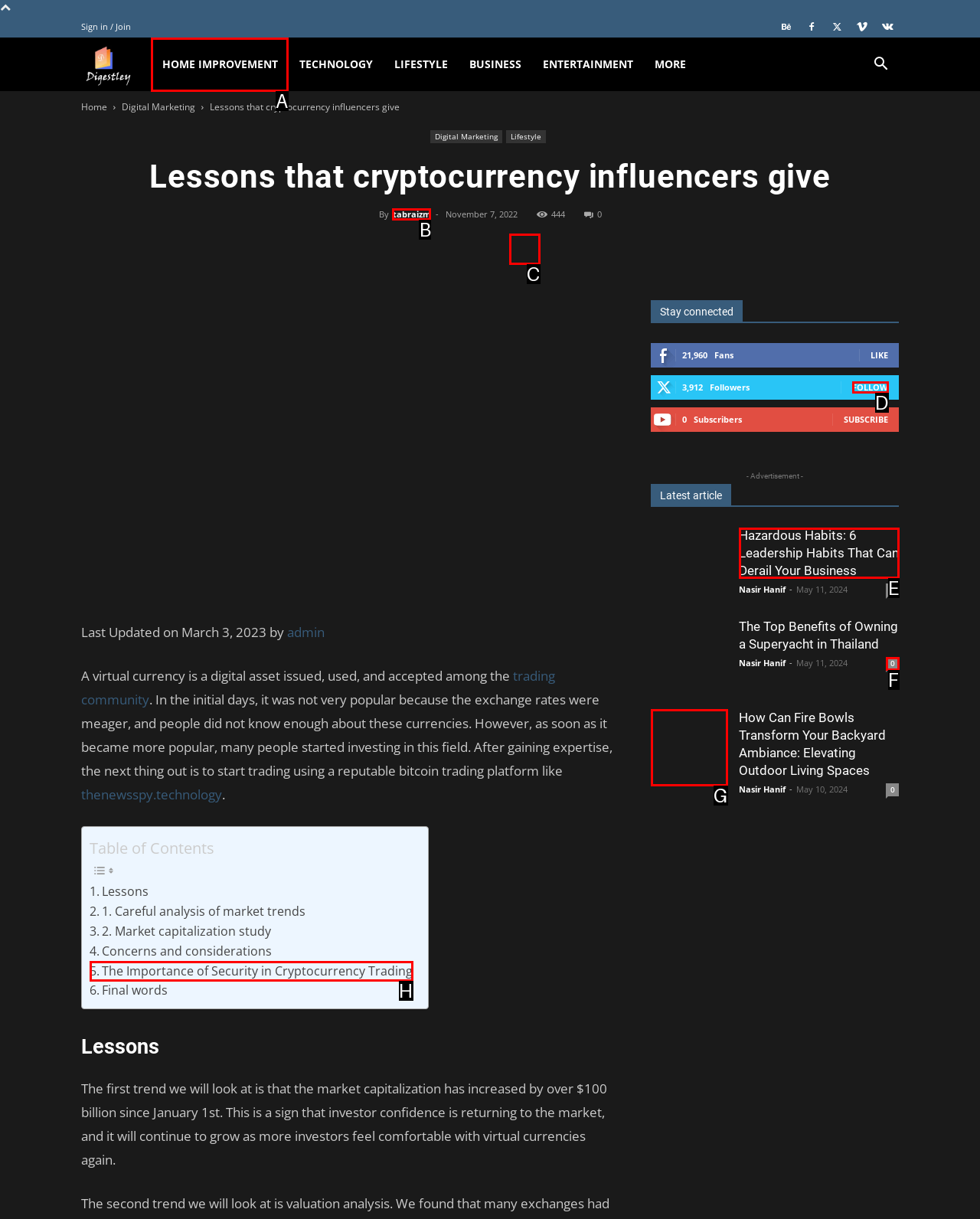Find the HTML element to click in order to complete this task: Go to the 'HOME IMPROVEMENT' category
Answer with the letter of the correct option.

A